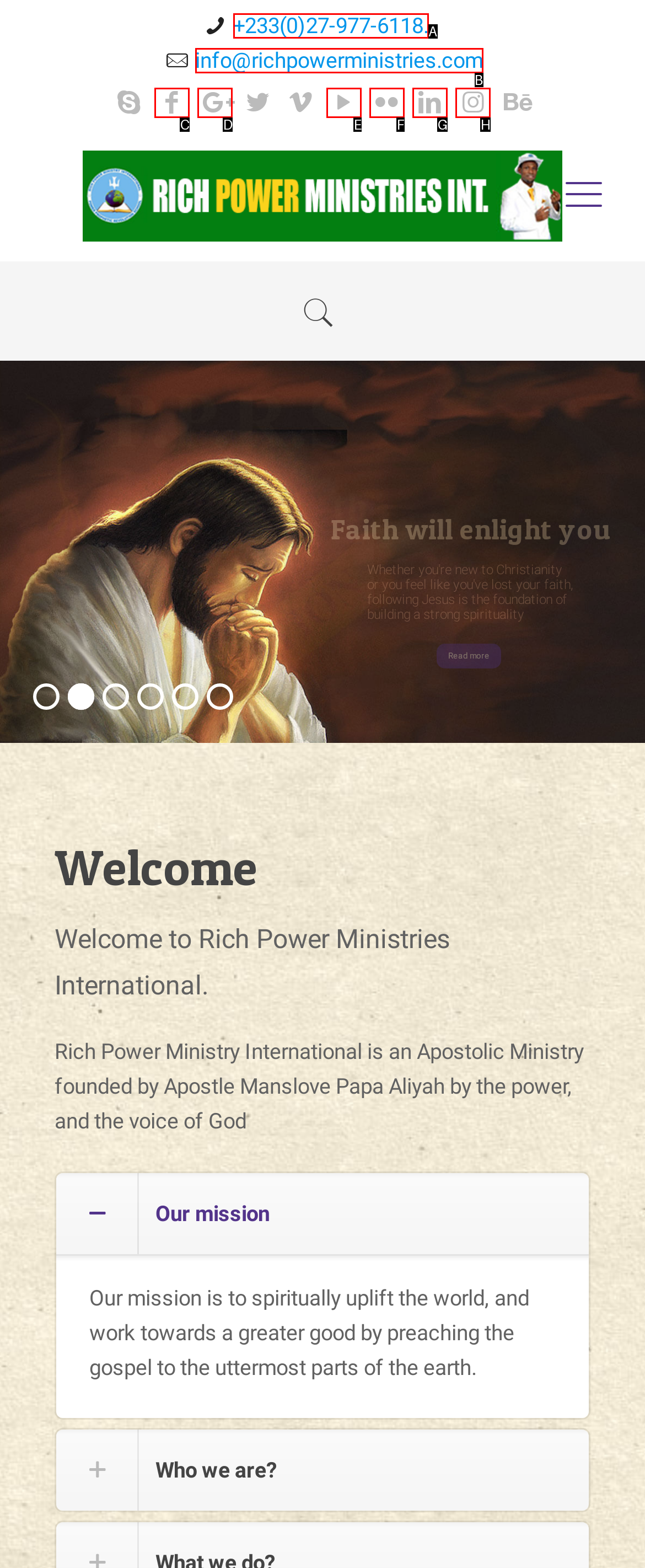Given the element description: title="Flickr", choose the HTML element that aligns with it. Indicate your choice with the corresponding letter.

F